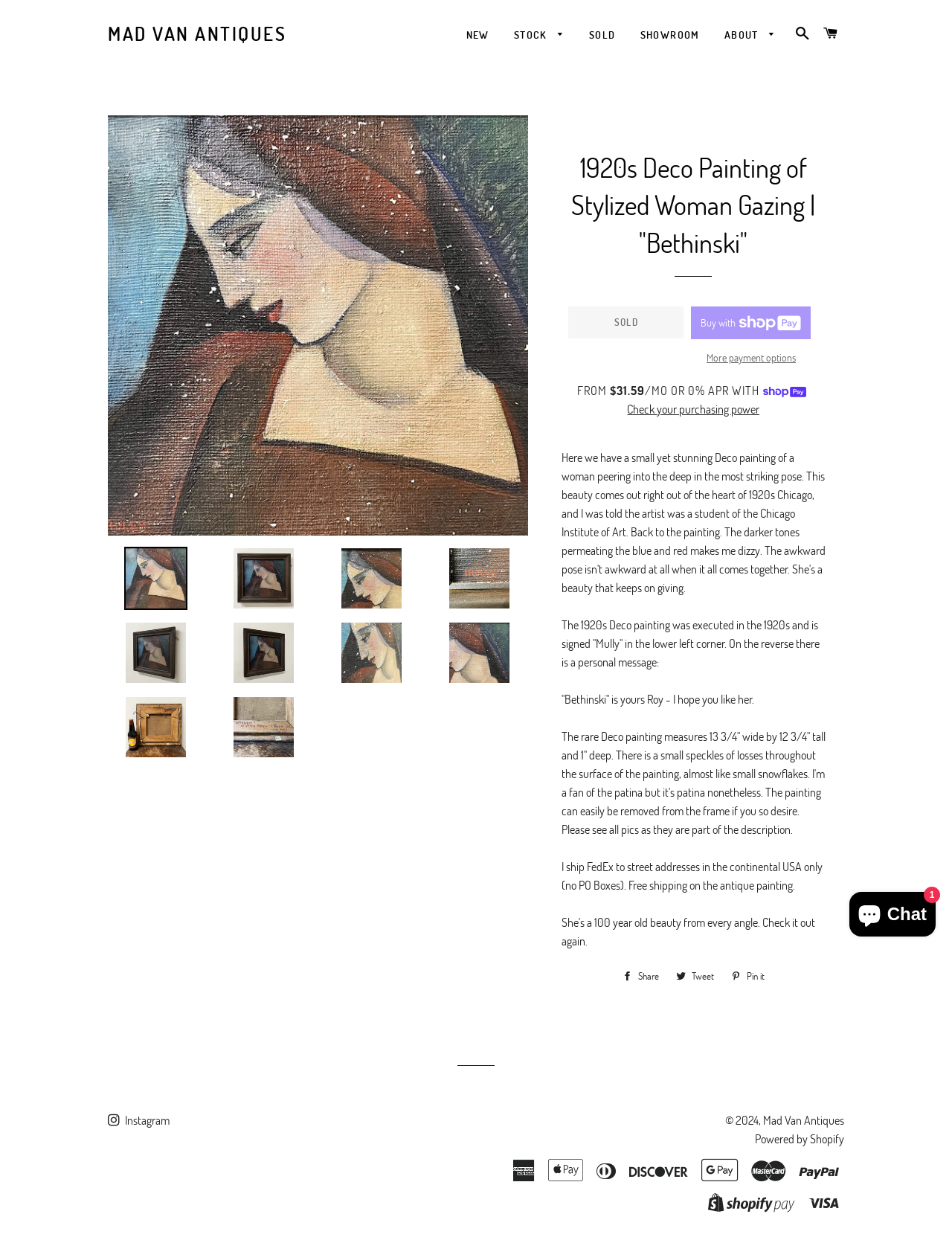Bounding box coordinates are specified in the format (top-left x, top-left y, bottom-right x, bottom-right y). All values are floating point numbers bounded between 0 and 1. Please provide the bounding box coordinate of the region this sentence describes: Check your purchasing power

[0.659, 0.321, 0.798, 0.336]